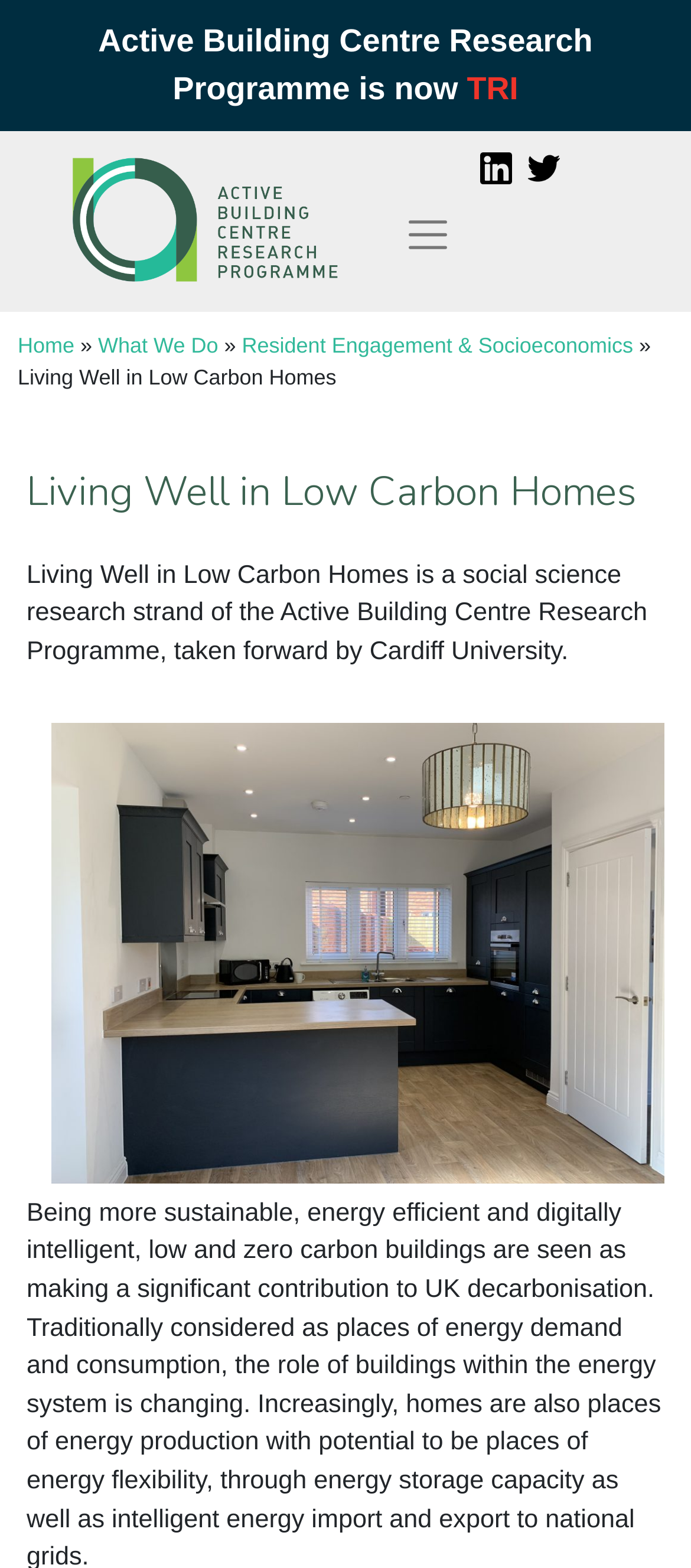Please identify the bounding box coordinates of the area that needs to be clicked to follow this instruction: "View The Active Building Centre on LinkedIn".

[0.681, 0.098, 0.75, 0.116]